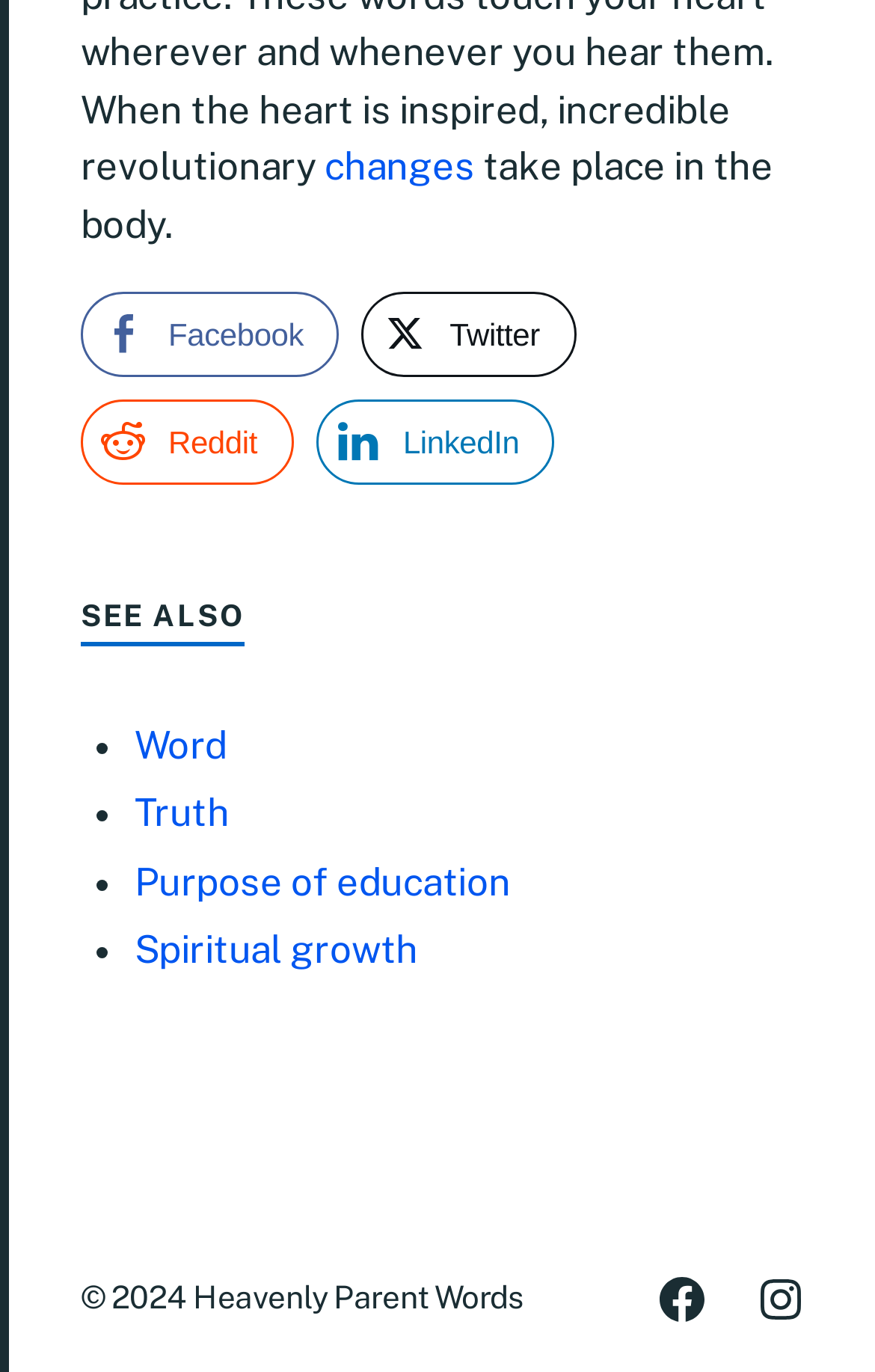Locate the bounding box for the described UI element: "Heavenly Parent Words". Ensure the coordinates are four float numbers between 0 and 1, formatted as [left, top, right, bottom].

[0.221, 0.933, 0.598, 0.959]